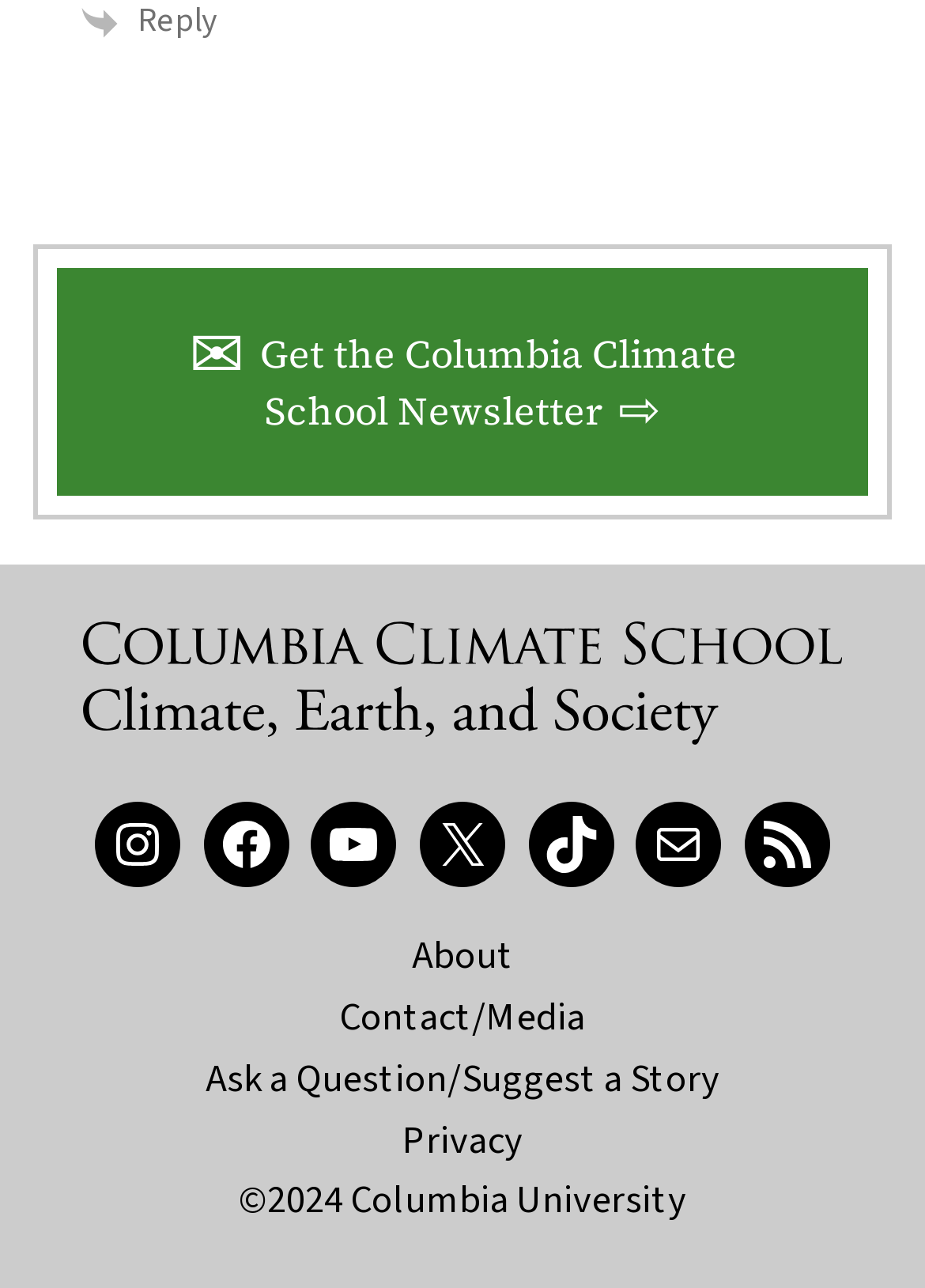What is the first social media link? Analyze the screenshot and reply with just one word or a short phrase.

Instagram